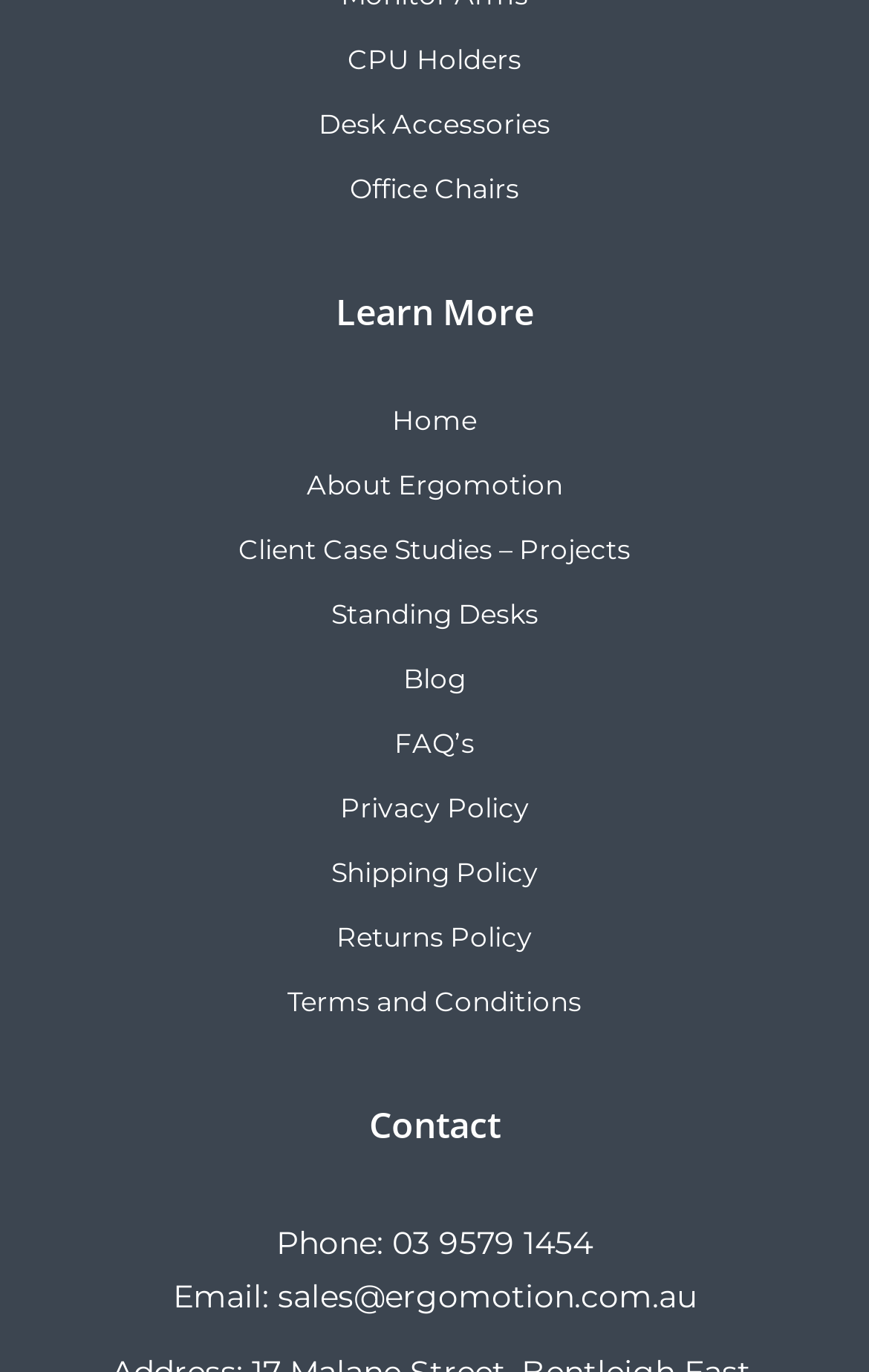Provide the bounding box coordinates for the UI element that is described by this text: "Client Case Studies – Projects". The coordinates should be in the form of four float numbers between 0 and 1: [left, top, right, bottom].

[0.274, 0.388, 0.726, 0.412]